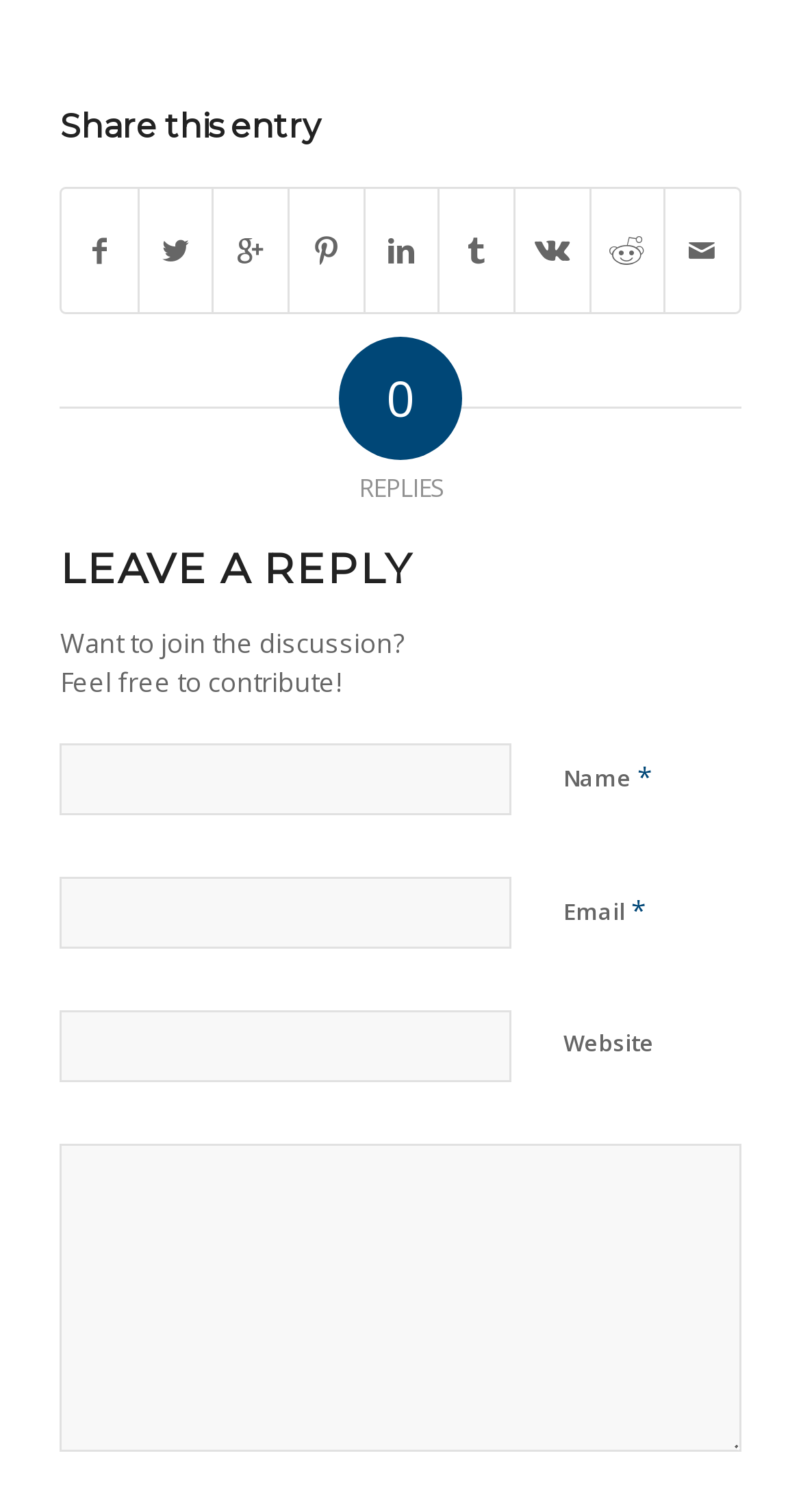What is the purpose of the 'LEAVE A REPLY' section?
Please interpret the details in the image and answer the question thoroughly.

The 'LEAVE A REPLY' section is a heading that indicates the purpose of the section below it, which includes text fields for name, email, website, and a comment box. This suggests that the purpose of this section is to allow users to leave a comment or reply to a discussion.